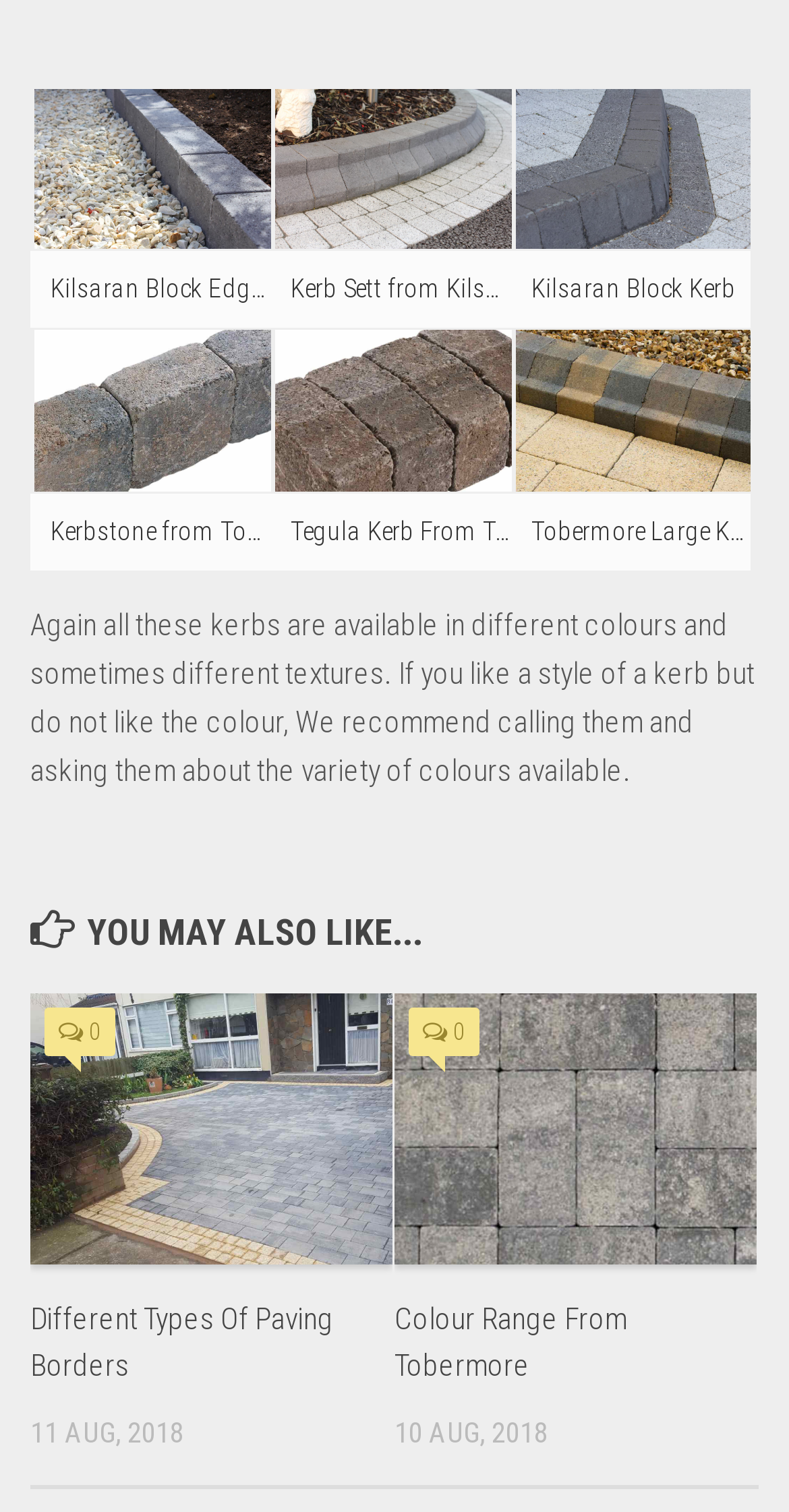Find and indicate the bounding box coordinates of the region you should select to follow the given instruction: "Read the article 'Different Types Of Paving Borders'".

[0.038, 0.858, 0.446, 0.918]